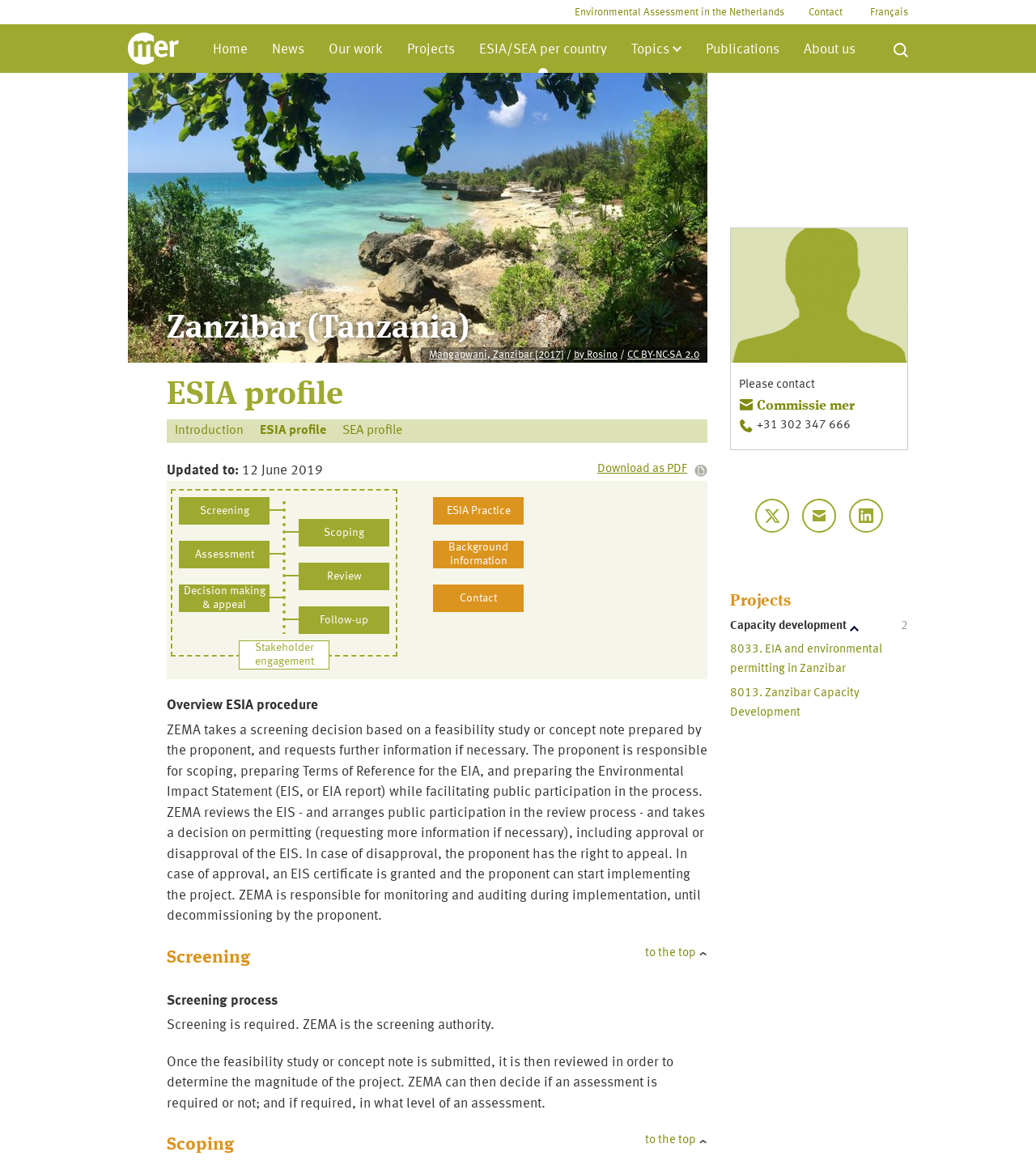Examine the image carefully and respond to the question with a detailed answer: 
What is the name of the organization associated with the contact information?

The answer can be found in the complementary section at the bottom of the webpage. The contact information includes a phone number and a link to 'Commissie mer', which is the name of the organization.